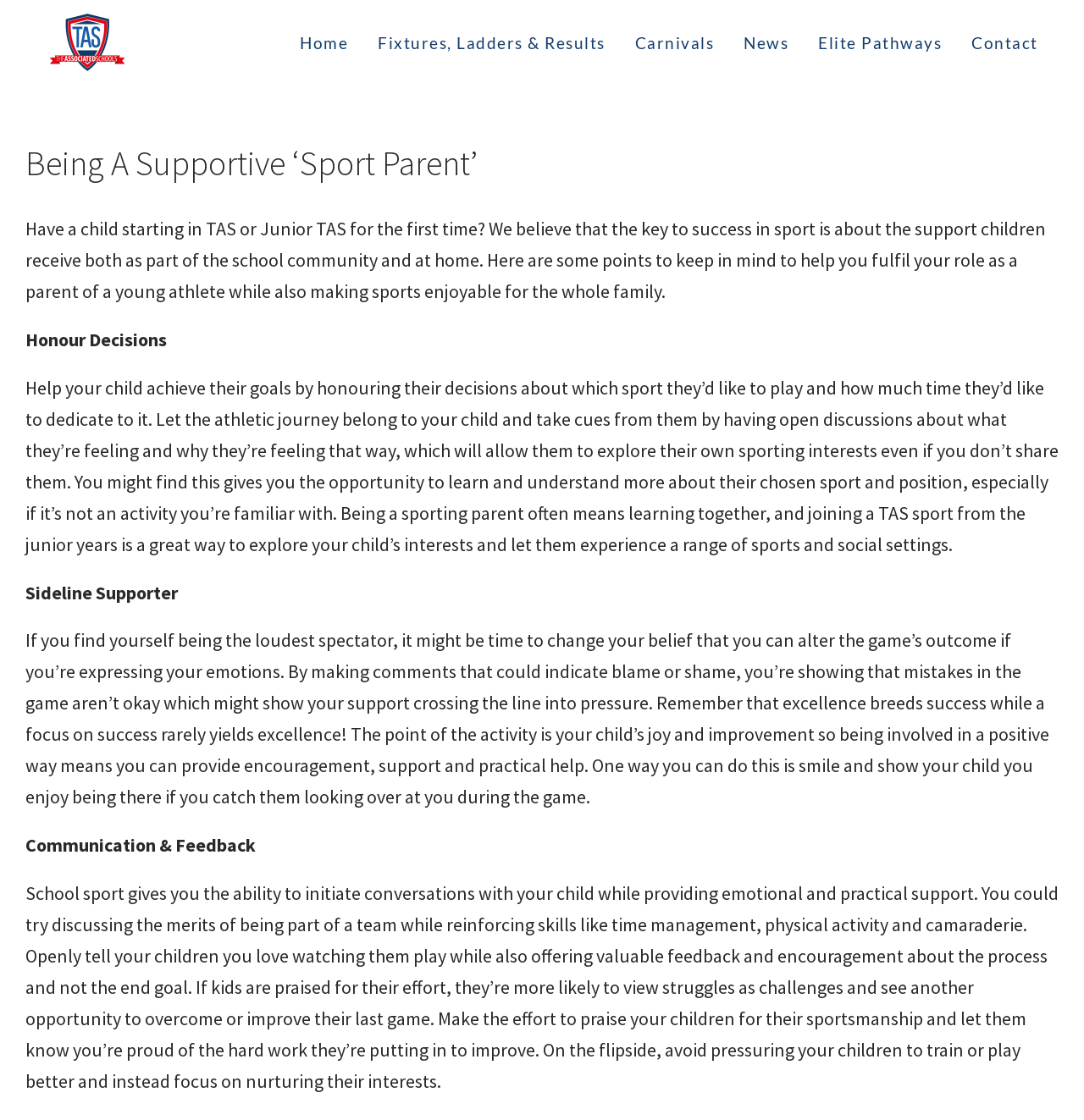What is the logo of the website?
Look at the image and respond with a one-word or short phrase answer.

The Associated Schools Logo